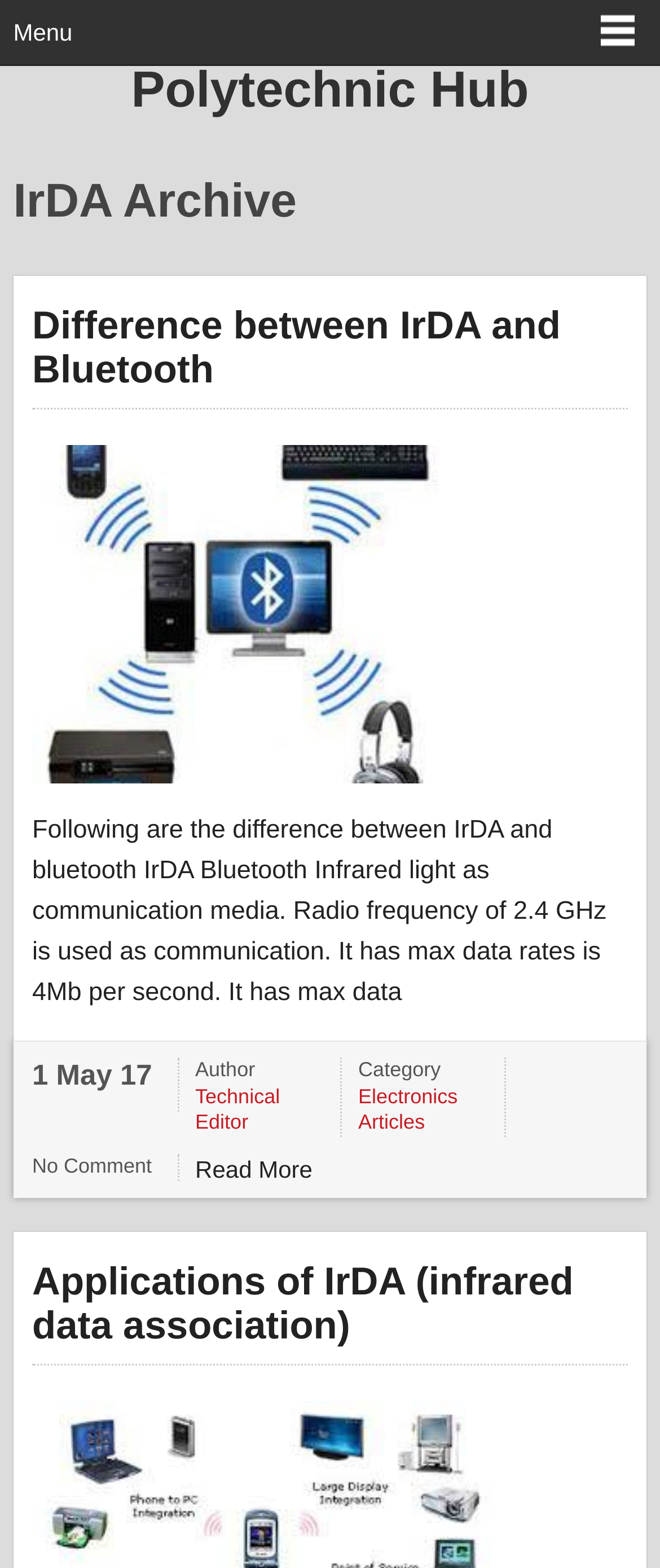Please look at the image and answer the question with a detailed explanation: What is the topic of the second heading?

The second heading can be found in the section that lists different topics related to IrDA. The topic of the second heading is 'Applications of IrDA'.